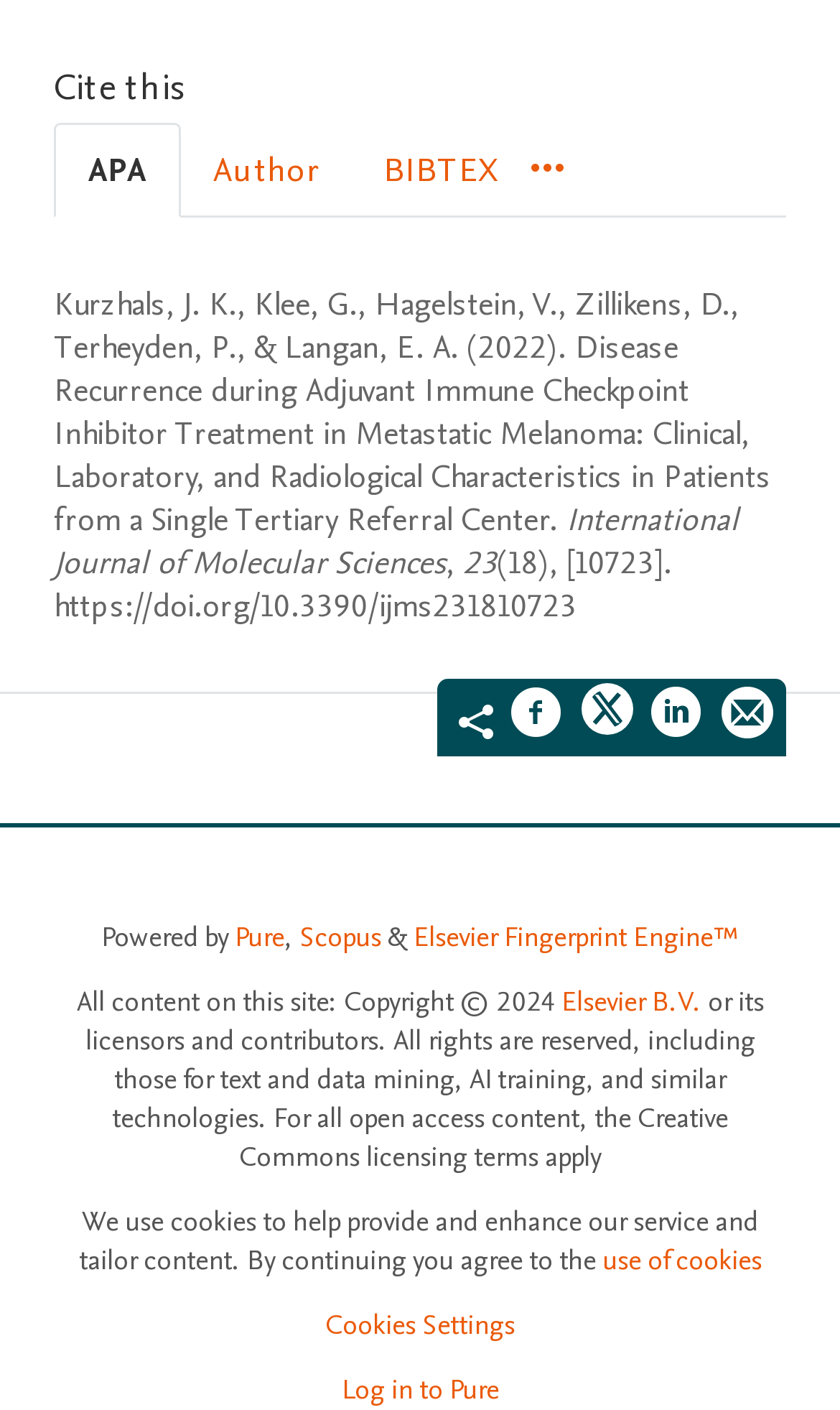What is the title of the research paper?
Use the image to answer the question with a single word or phrase.

Disease Recurrence during Adjuvant Immune Checkpoint Inhibitor Treatment in Metastatic Melanoma: Clinical, Laboratory, and Radiological Characteristics in Patients from a Single Tertiary Referral Center